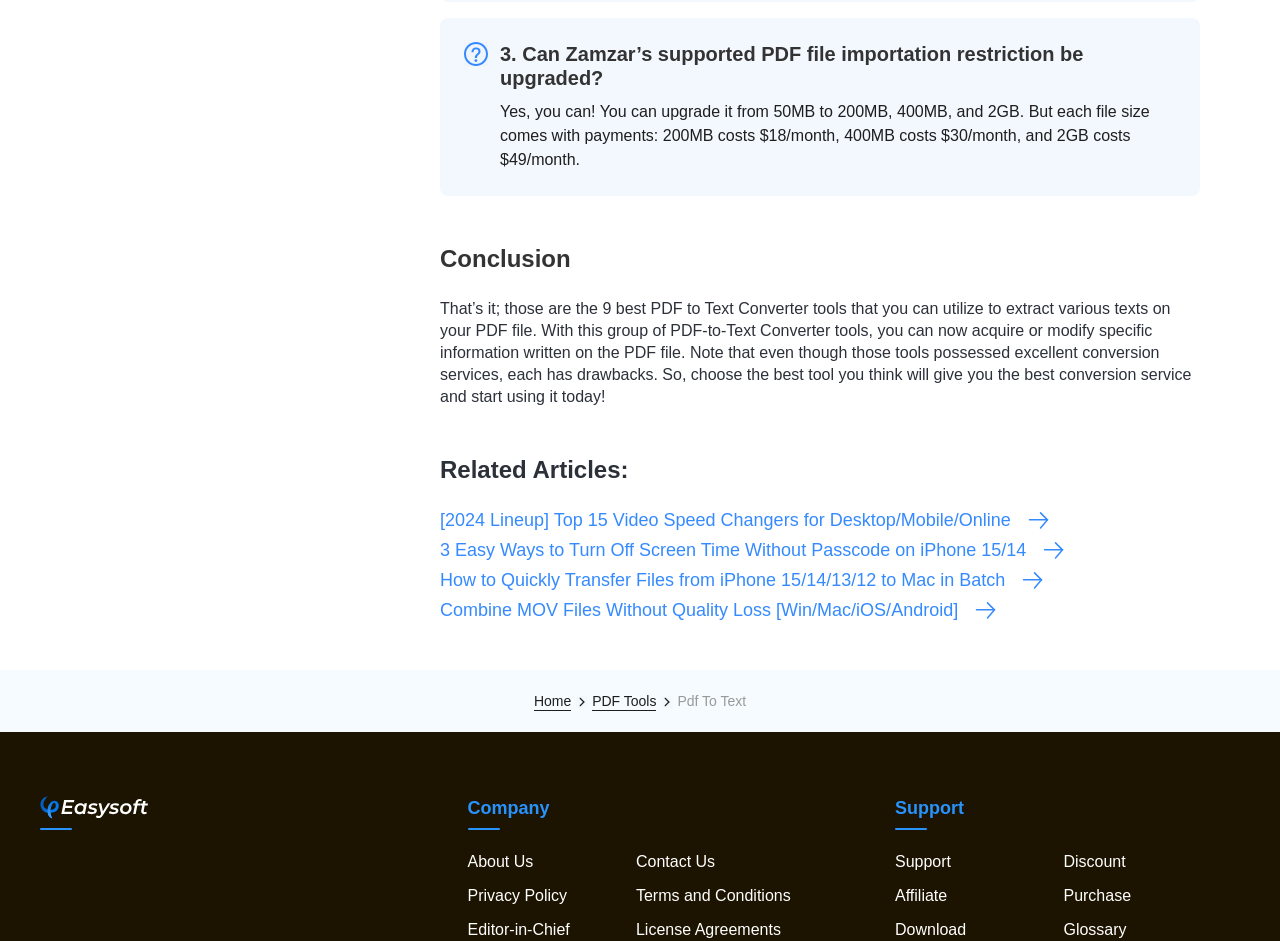Pinpoint the bounding box coordinates of the element that must be clicked to accomplish the following instruction: "Read the article about 'Top 15 Video Speed Changers for Desktop/Mobile/Online'". The coordinates should be in the format of four float numbers between 0 and 1, i.e., [left, top, right, bottom].

[0.344, 0.54, 0.821, 0.565]